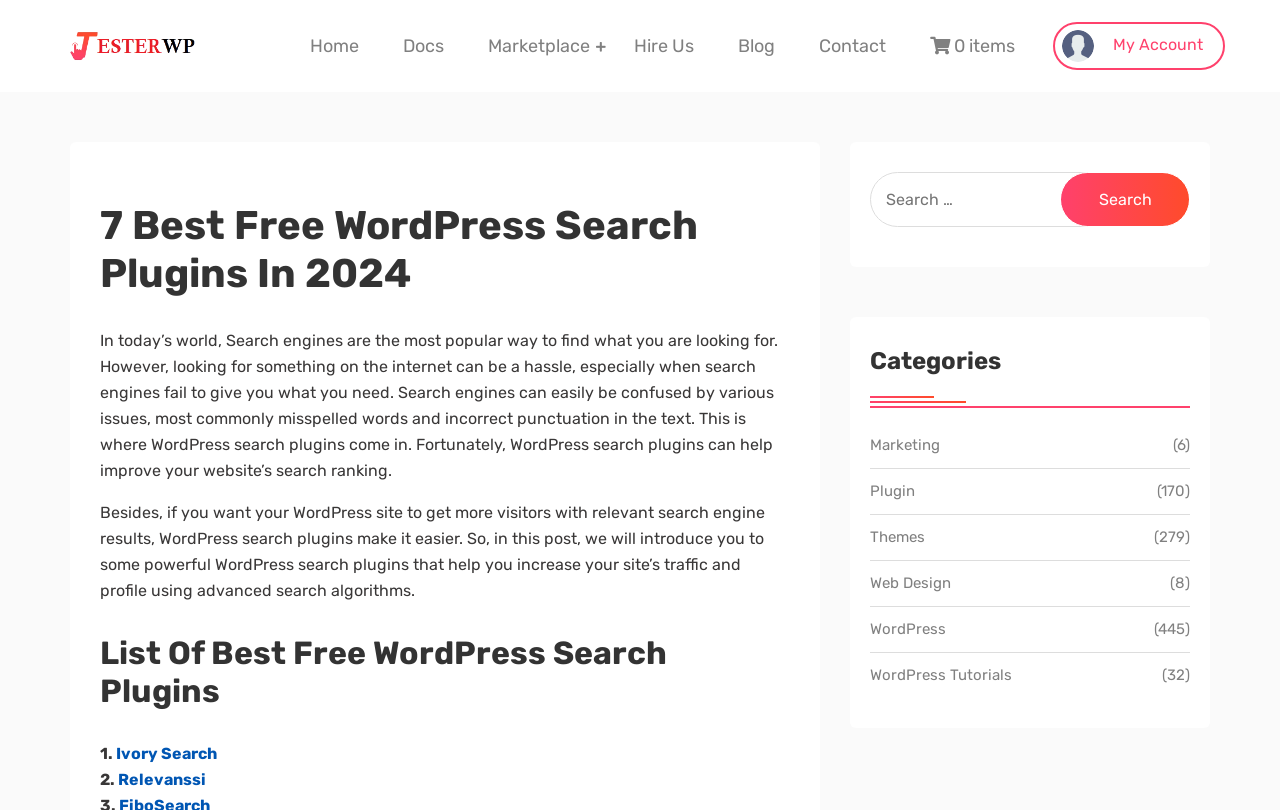For the given element description Ivory Search, determine the bounding box coordinates of the UI element. The coordinates should follow the format (top-left x, top-left y, bottom-right x, bottom-right y) and be within the range of 0 to 1.

[0.091, 0.918, 0.17, 0.942]